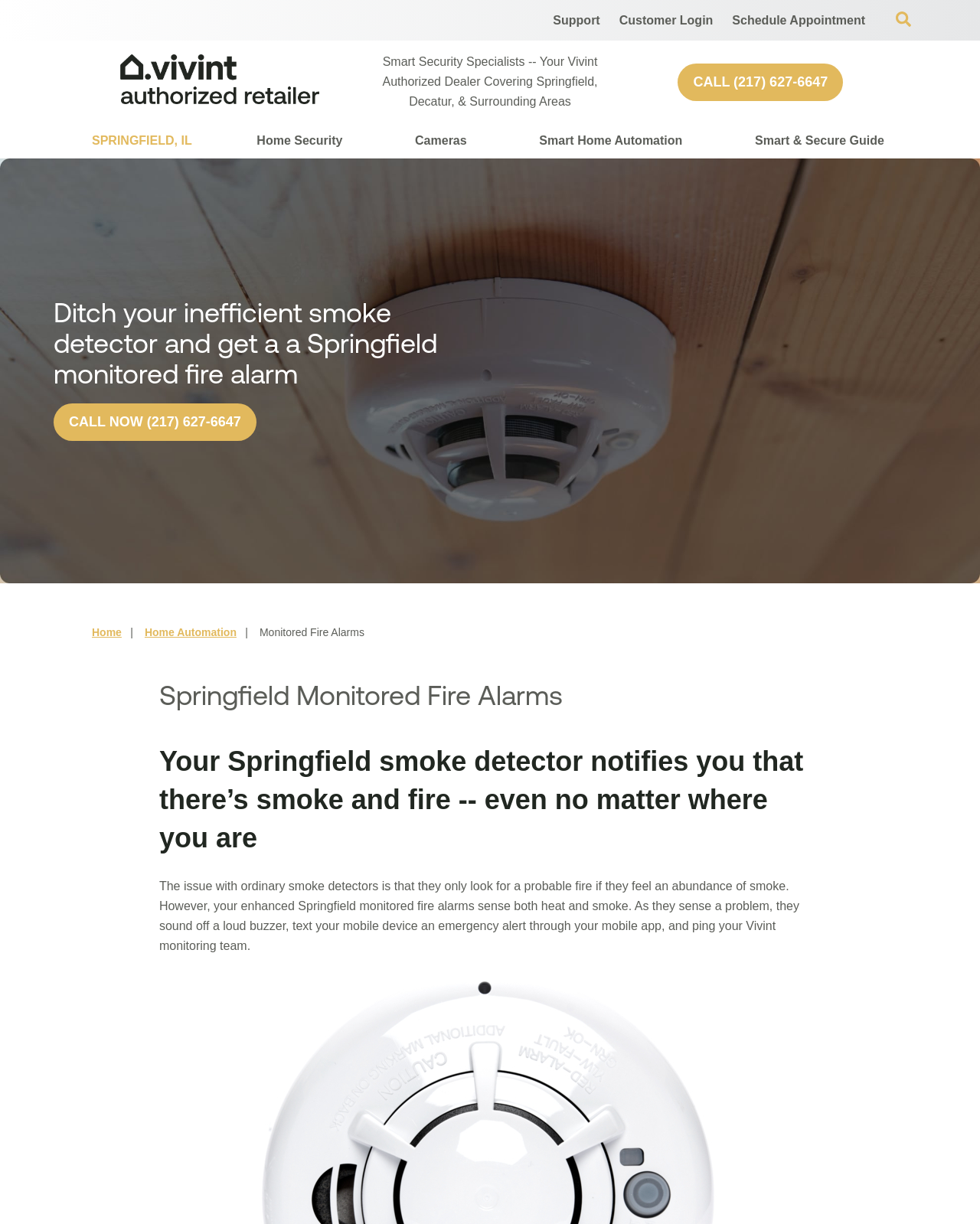Locate the bounding box of the UI element described in the following text: "Customer Login".

[0.624, 0.003, 0.735, 0.03]